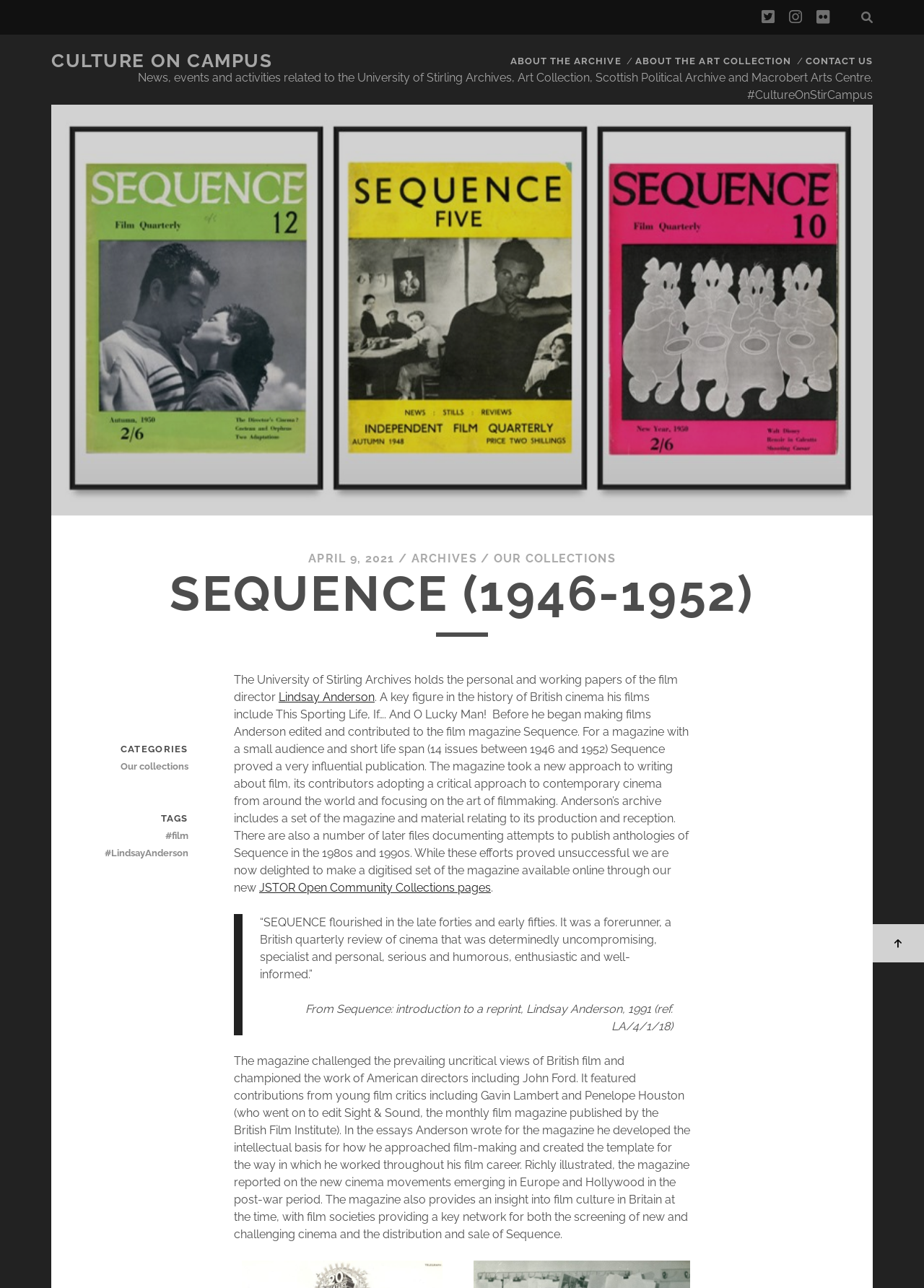What is the name of the online platform where the digitized set of Sequence is available?
Give a one-word or short phrase answer based on the image.

JSTOR Open Community Collections pages